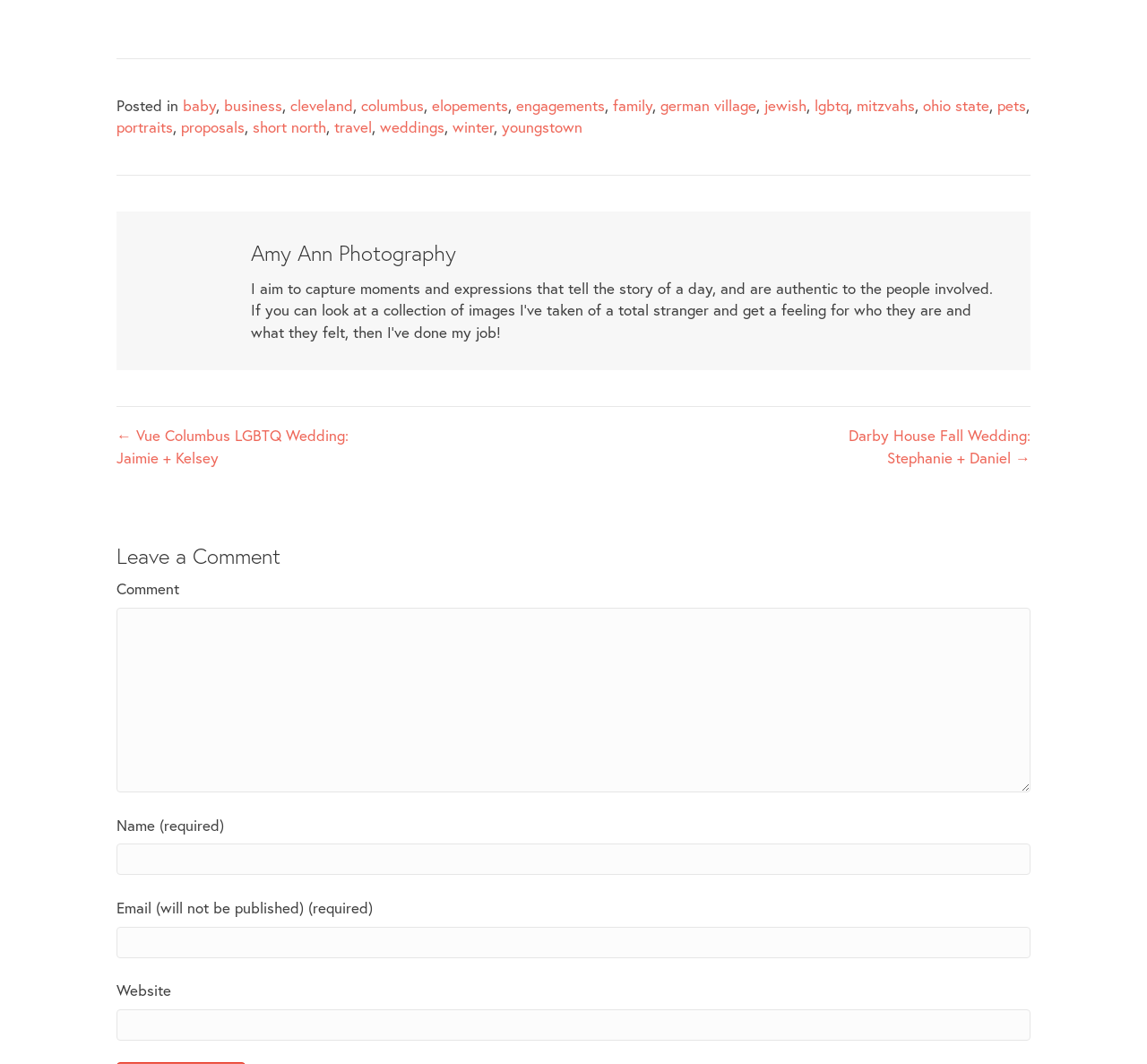What is the topic of the previous post?
Based on the image, respond with a single word or phrase.

Vue Columbus LGBTQ Wedding